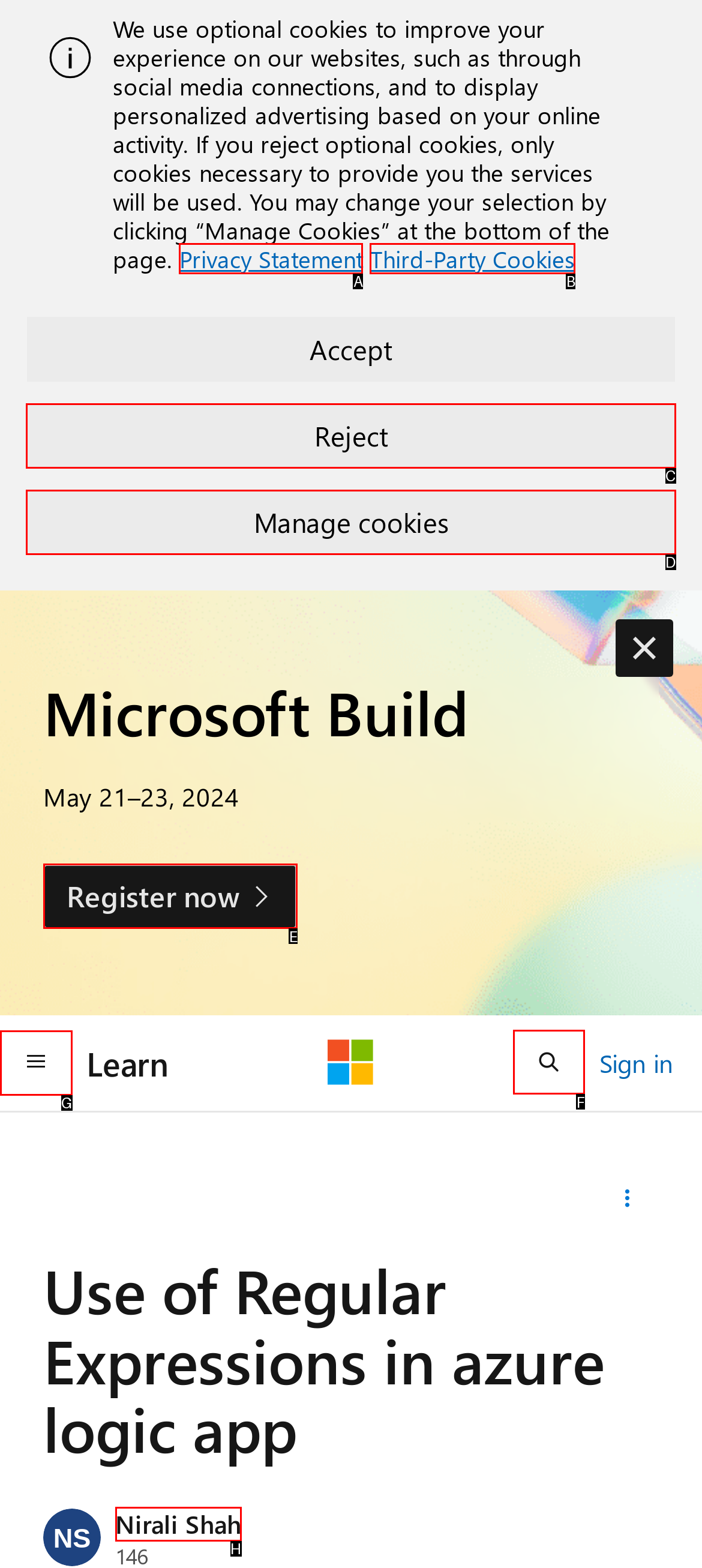Determine which HTML element I should select to execute the task: Open the search
Reply with the corresponding option's letter from the given choices directly.

F